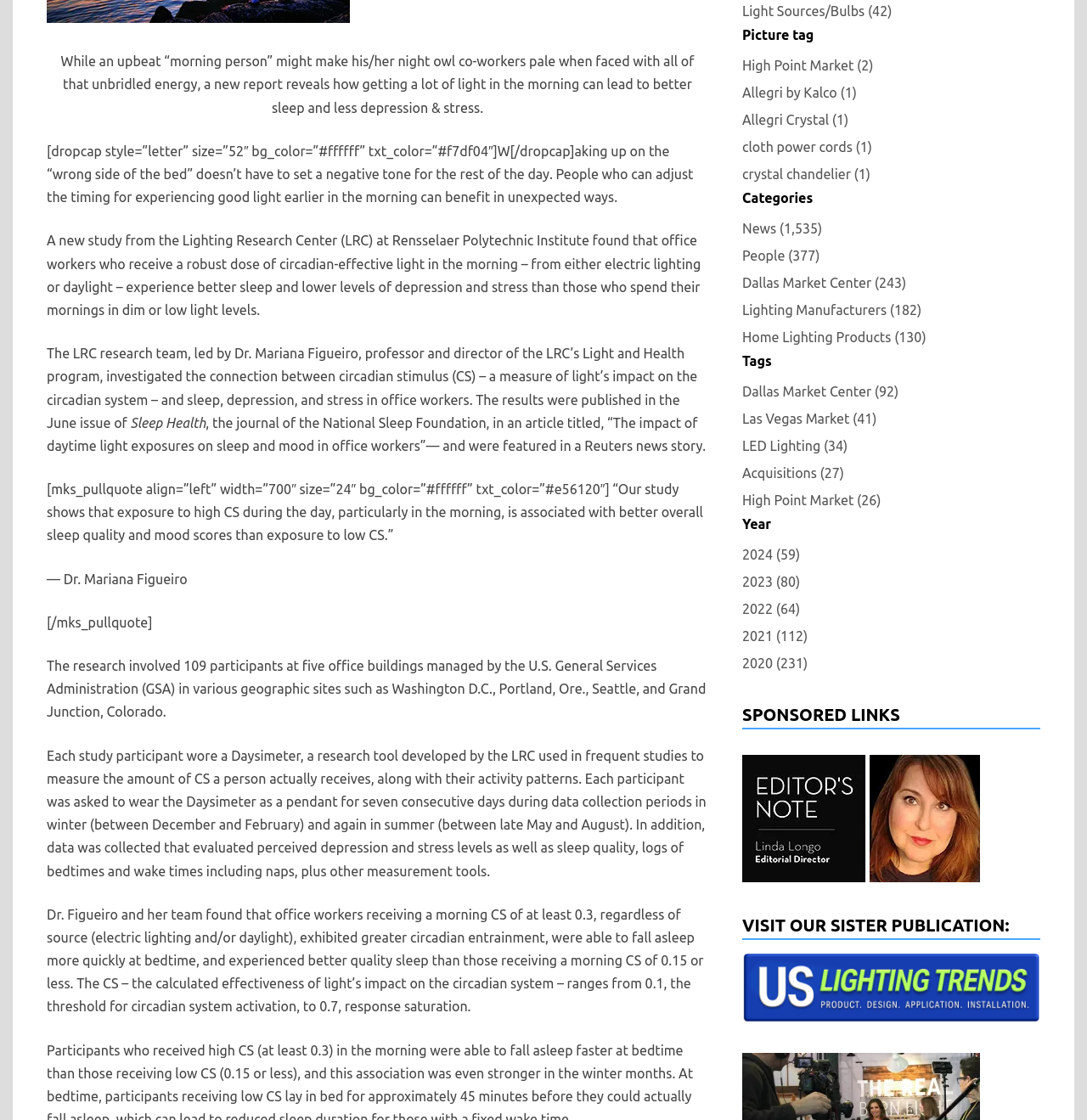Given the description Allegri by Kalco (1), predict the bounding box coordinates of the UI element. Ensure the coordinates are in the format (top-left x, top-left y, bottom-right x, bottom-right y) and all values are between 0 and 1.

[0.683, 0.072, 0.788, 0.093]